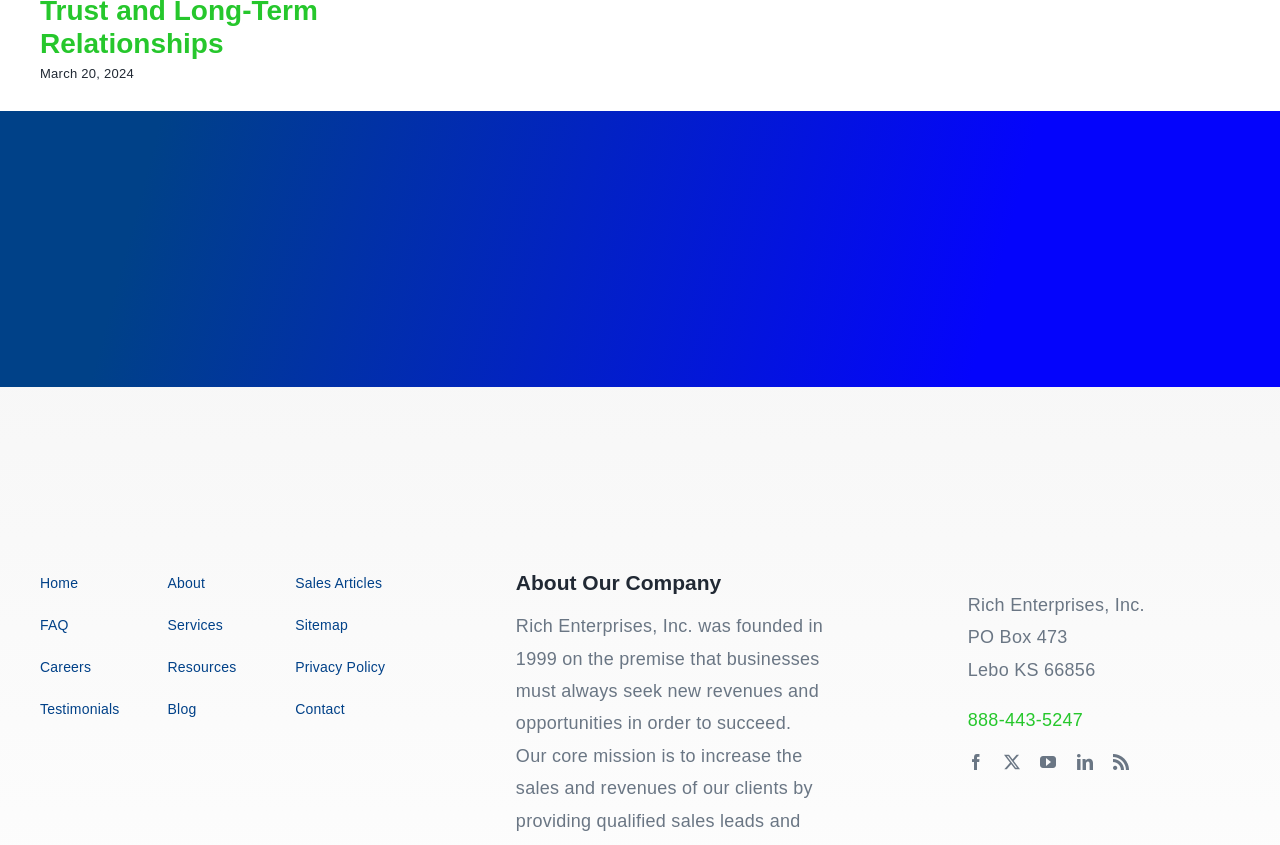Find the bounding box coordinates of the element to click in order to complete the given instruction: "Call the phone number."

[0.756, 0.84, 0.846, 0.864]